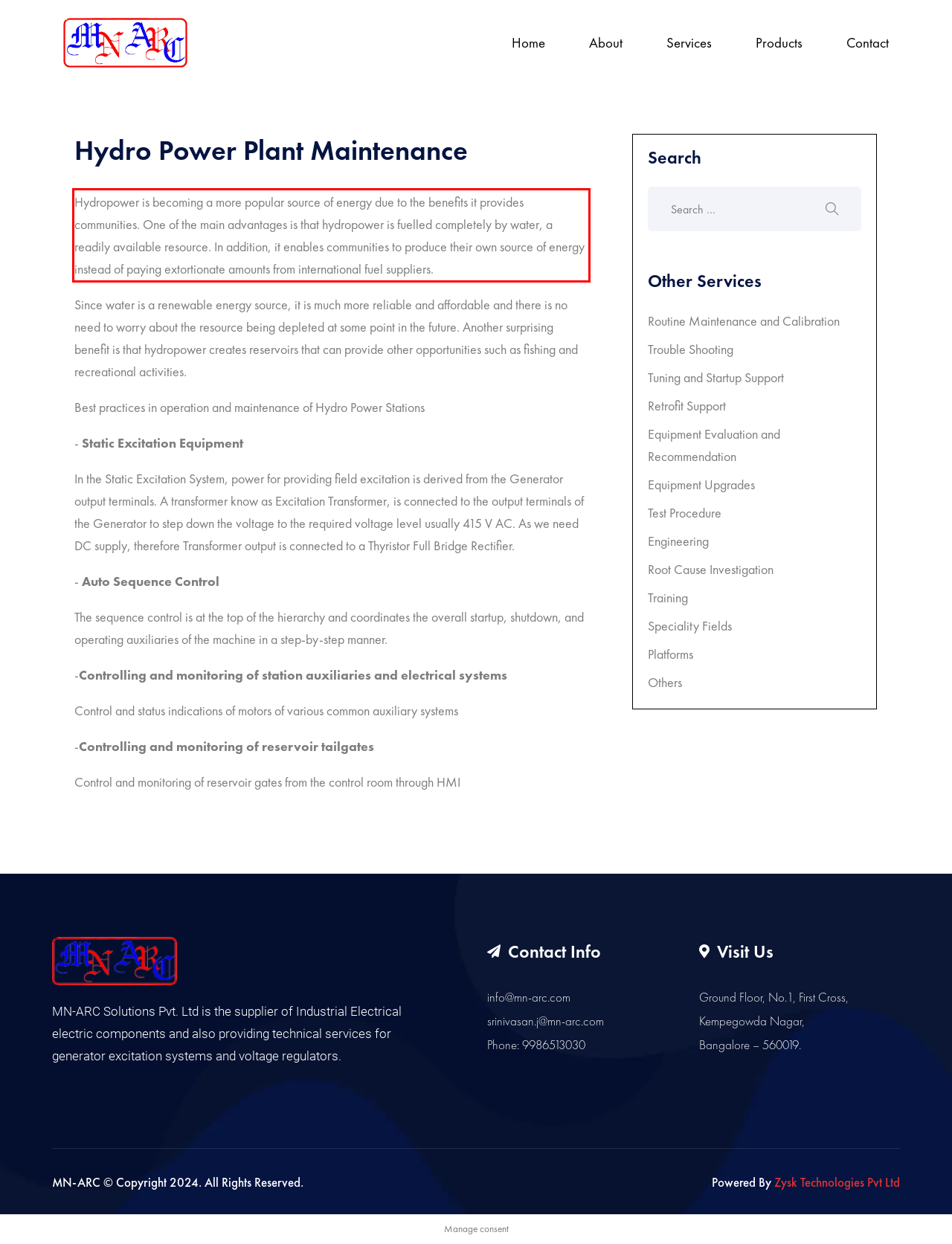By examining the provided screenshot of a webpage, recognize the text within the red bounding box and generate its text content.

Hydropower is becoming a more popular source of energy due to the benefits it provides communities. One of the main advantages is that hydropower is fuelled completely by water, a readily available resource. In addition, it enables communities to produce their own source of energy instead of paying extortionate amounts from international fuel suppliers.